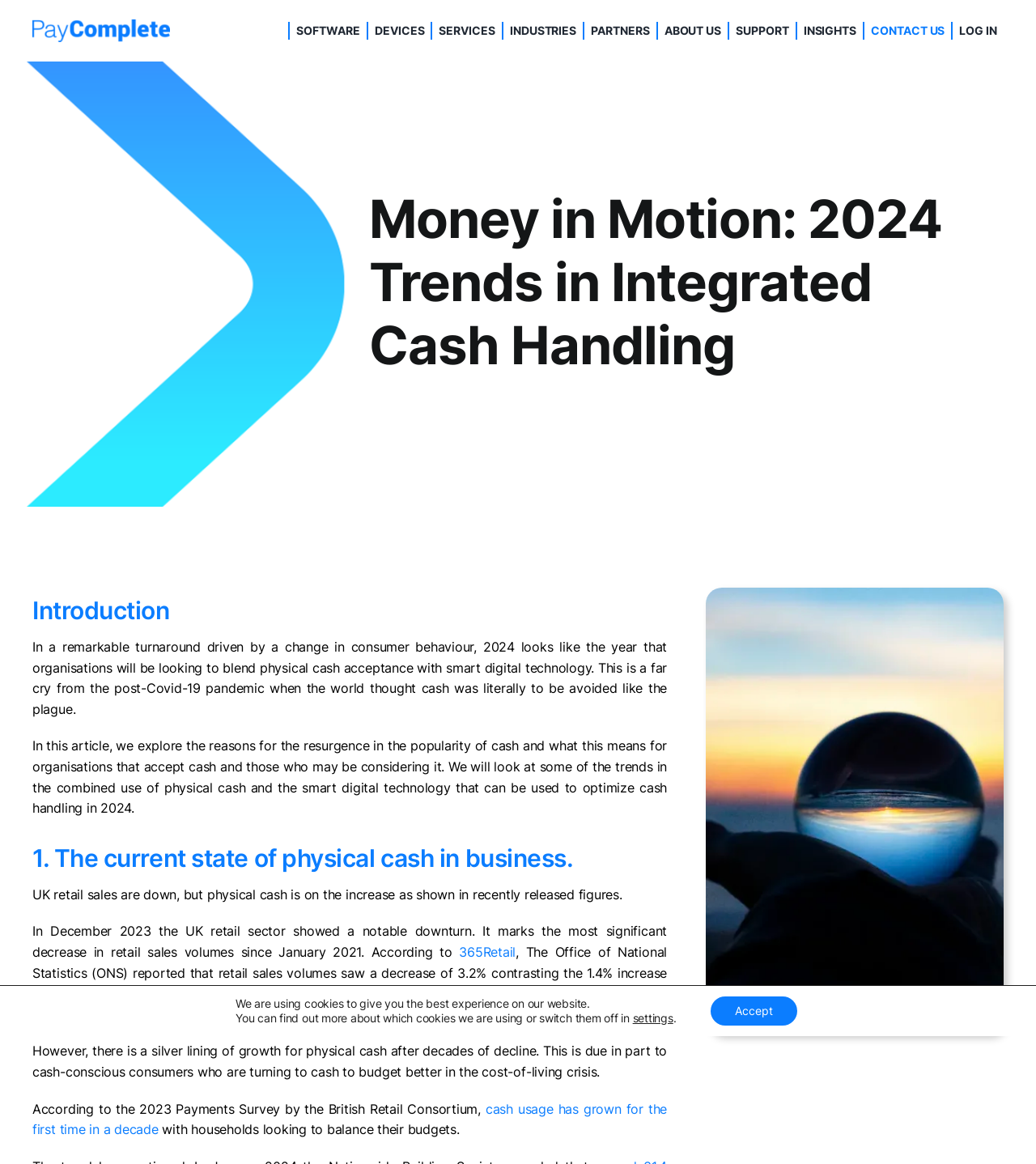Please predict the bounding box coordinates of the element's region where a click is necessary to complete the following instruction: "Click the PayComplete Logo". The coordinates should be represented by four float numbers between 0 and 1, i.e., [left, top, right, bottom].

[0.031, 0.015, 0.164, 0.029]